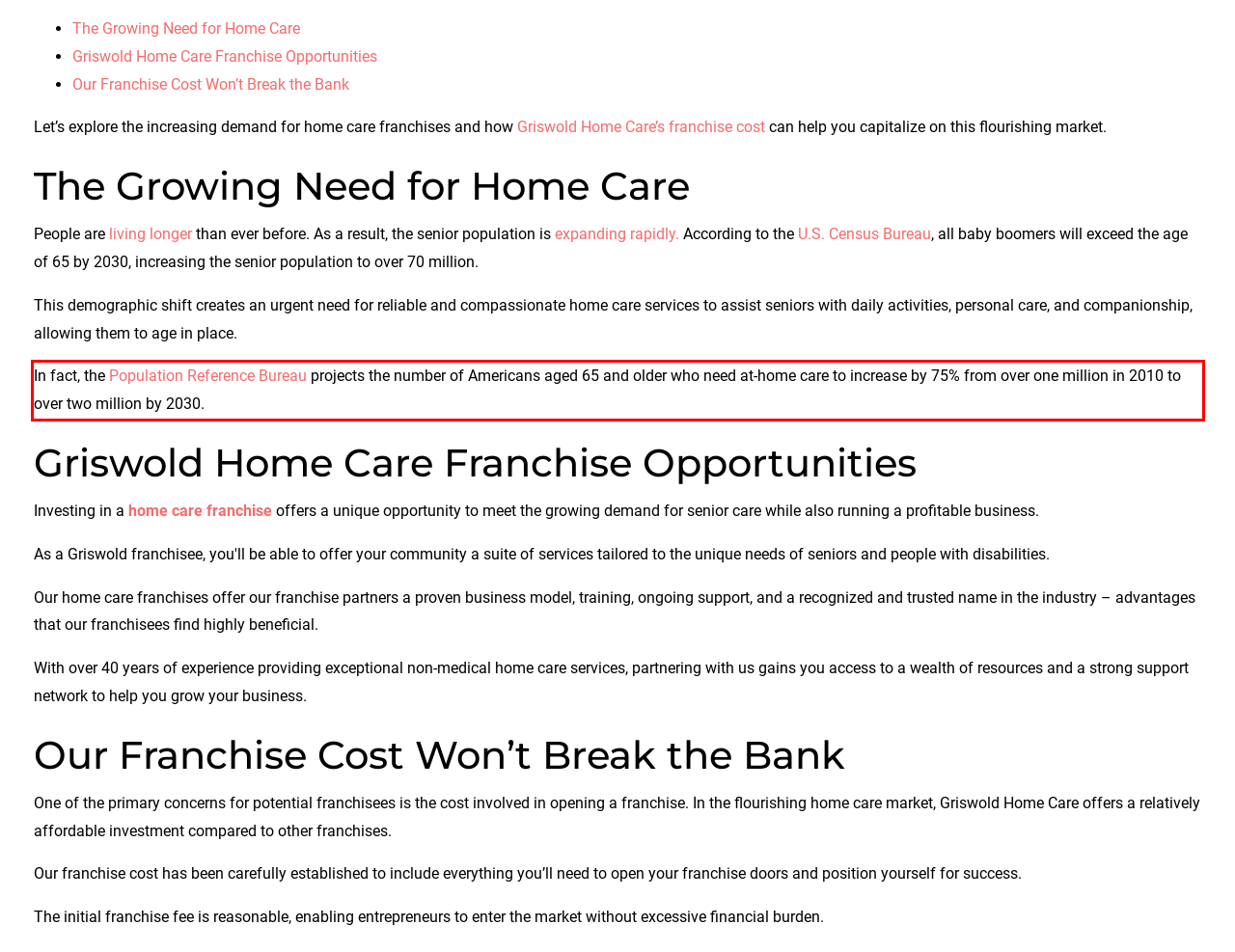You have a screenshot of a webpage with a red bounding box. Use OCR to generate the text contained within this red rectangle.

In fact, the Population Reference Bureau projects the number of Americans aged 65 and older who need at-home care to increase by 75% from over one million in 2010 to over two million by 2030.